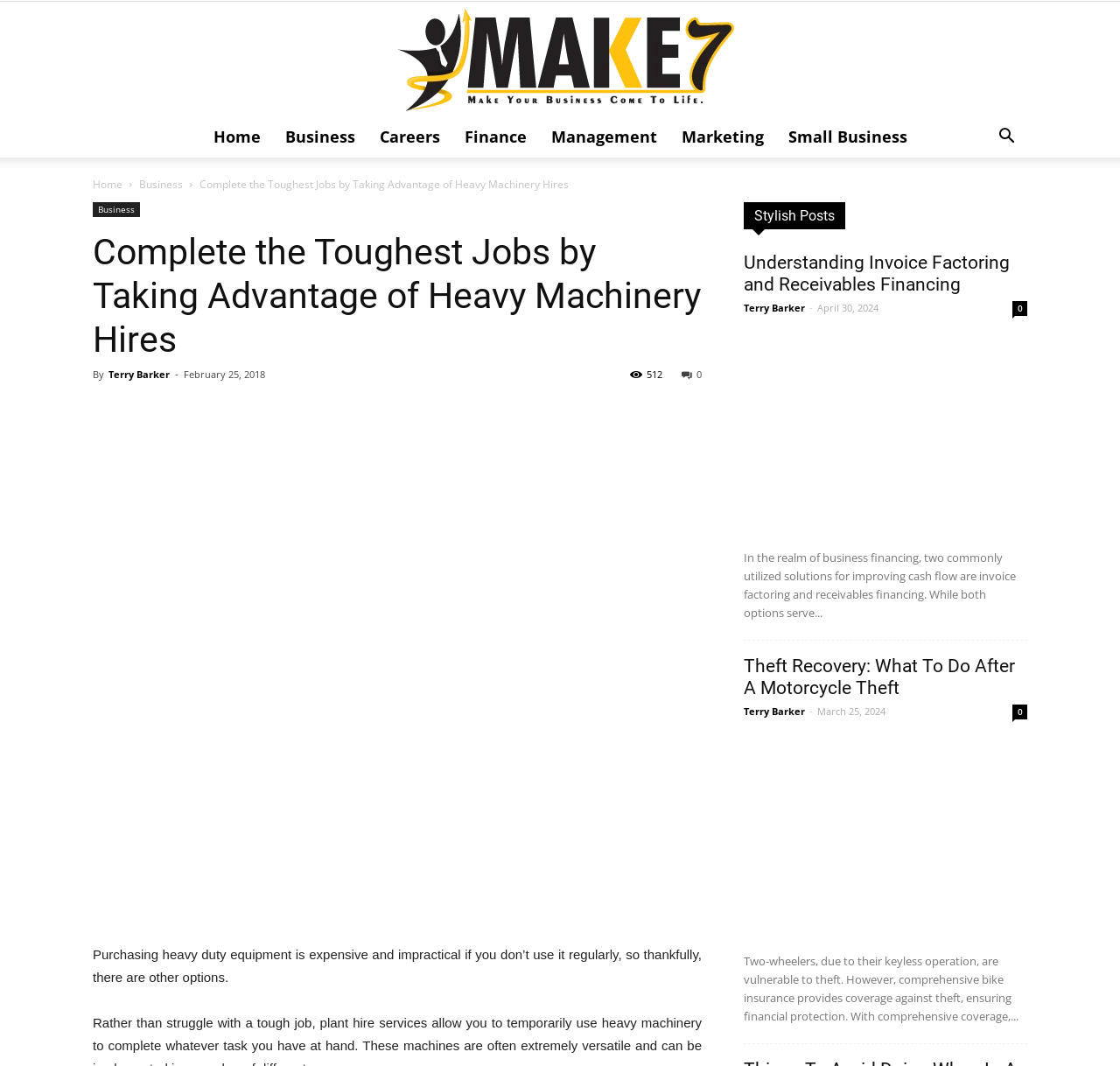Please find the bounding box coordinates (top-left x, top-left y, bottom-right x, bottom-right y) in the screenshot for the UI element described as follows: Business

[0.124, 0.153, 0.163, 0.167]